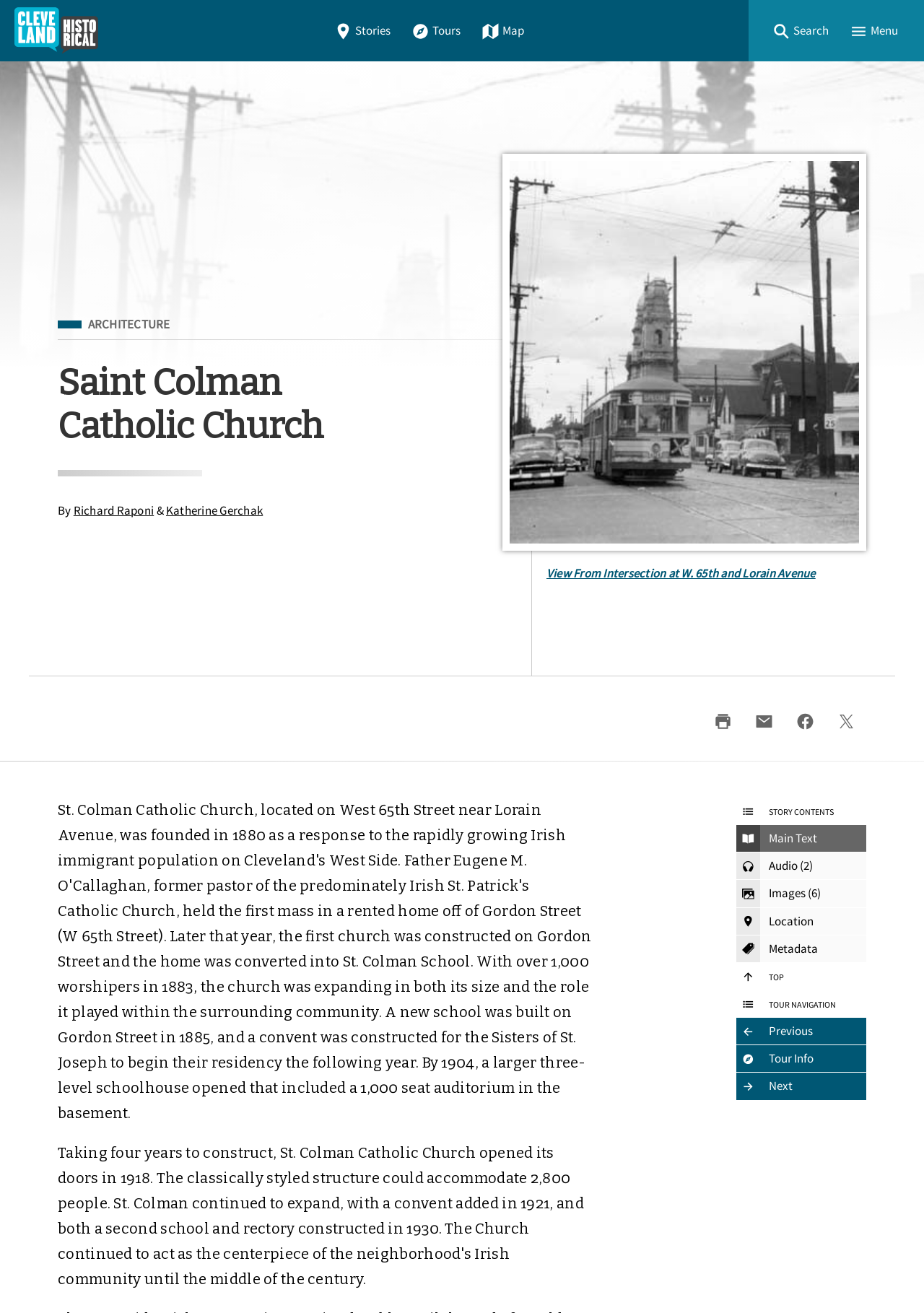Examine the screenshot and answer the question in as much detail as possible: How many links are there in the main navigation?

The main navigation section contains links to 'Home', 'Stories', 'Tours', 'Map', and 'Search', which totals 5 links.